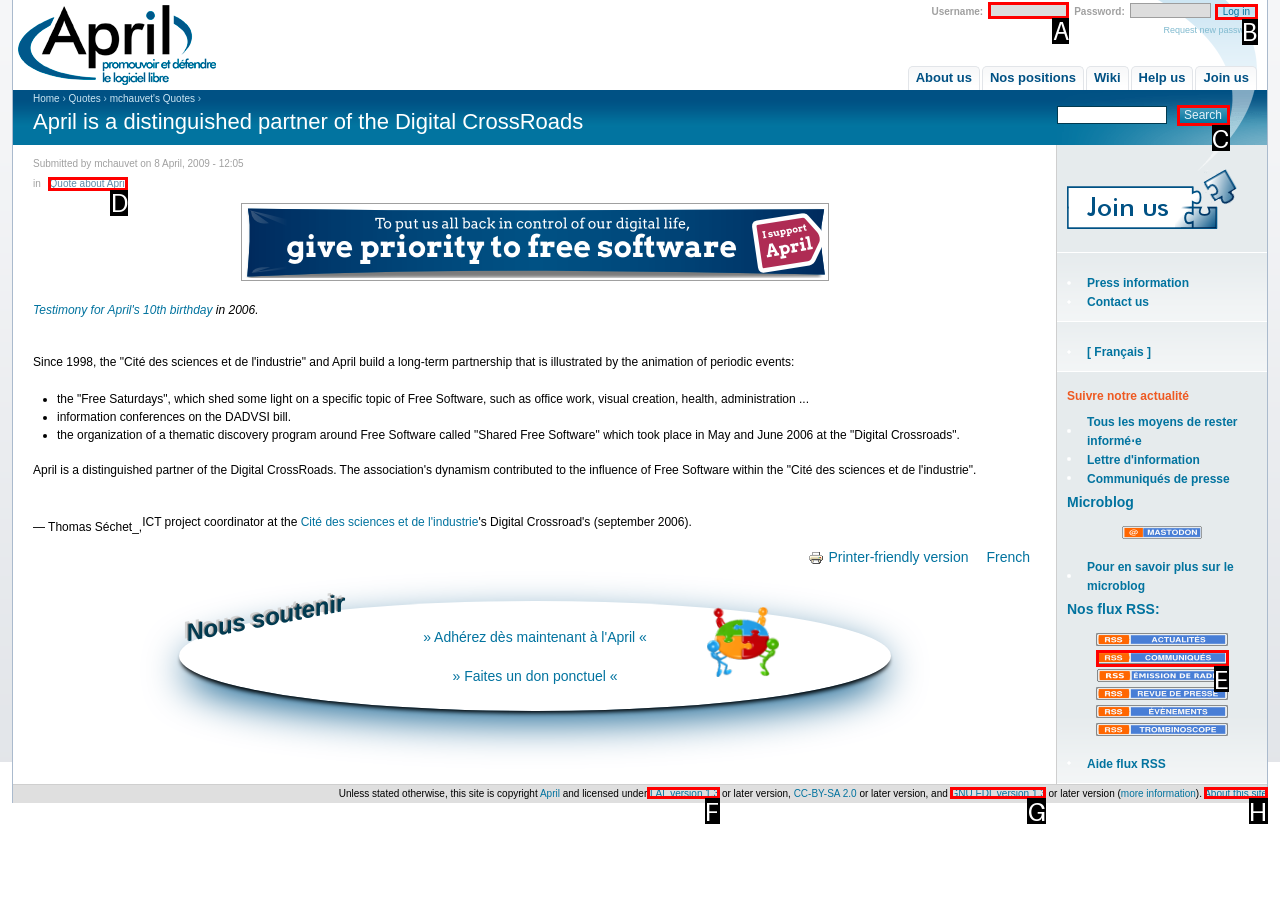Choose the UI element you need to click to carry out the task: Enter username.
Respond with the corresponding option's letter.

A